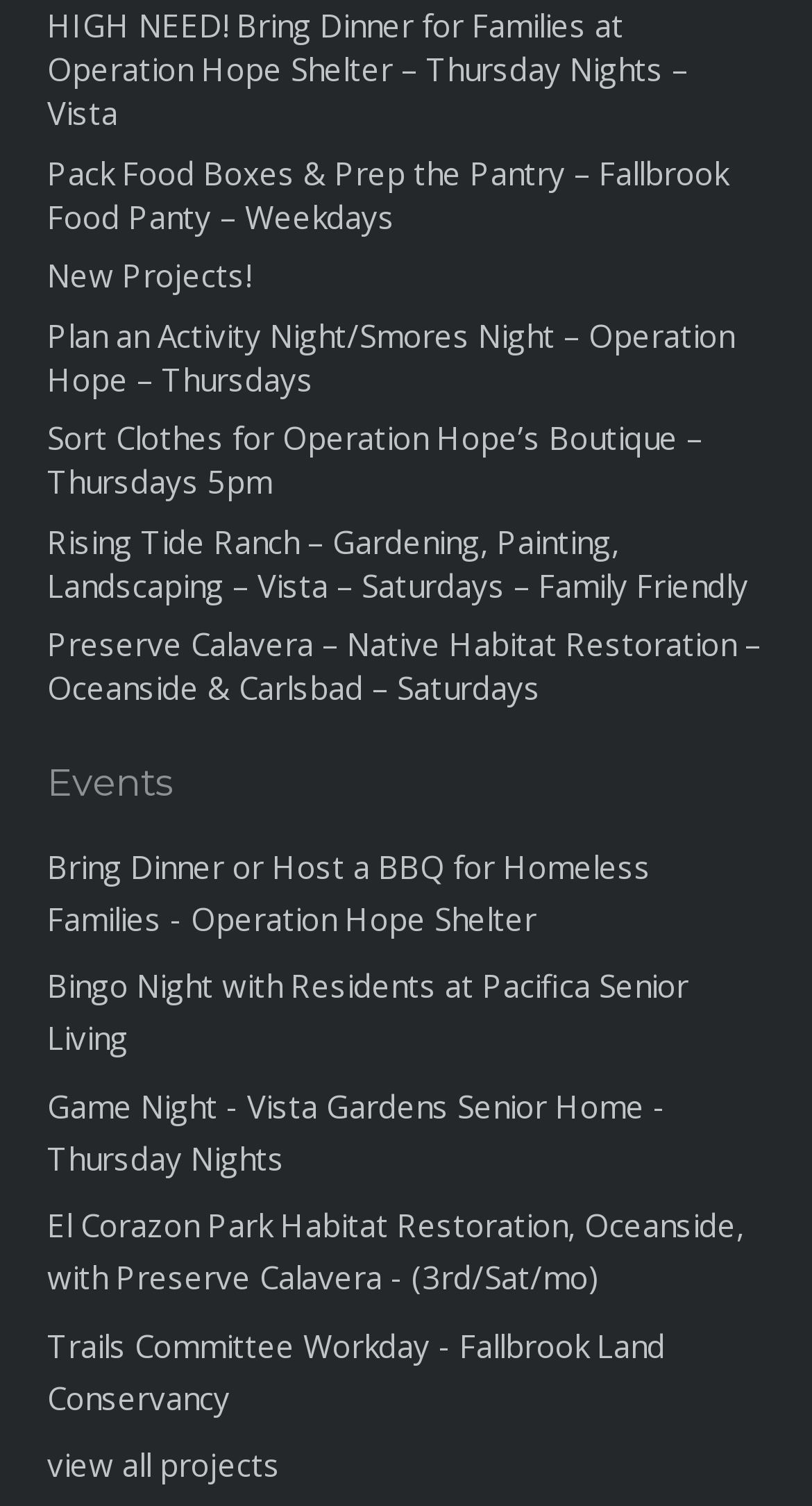Find the bounding box coordinates corresponding to the UI element with the description: "view all projects". The coordinates should be formatted as [left, top, right, bottom], with values as floats between 0 and 1.

[0.058, 0.959, 0.345, 0.987]